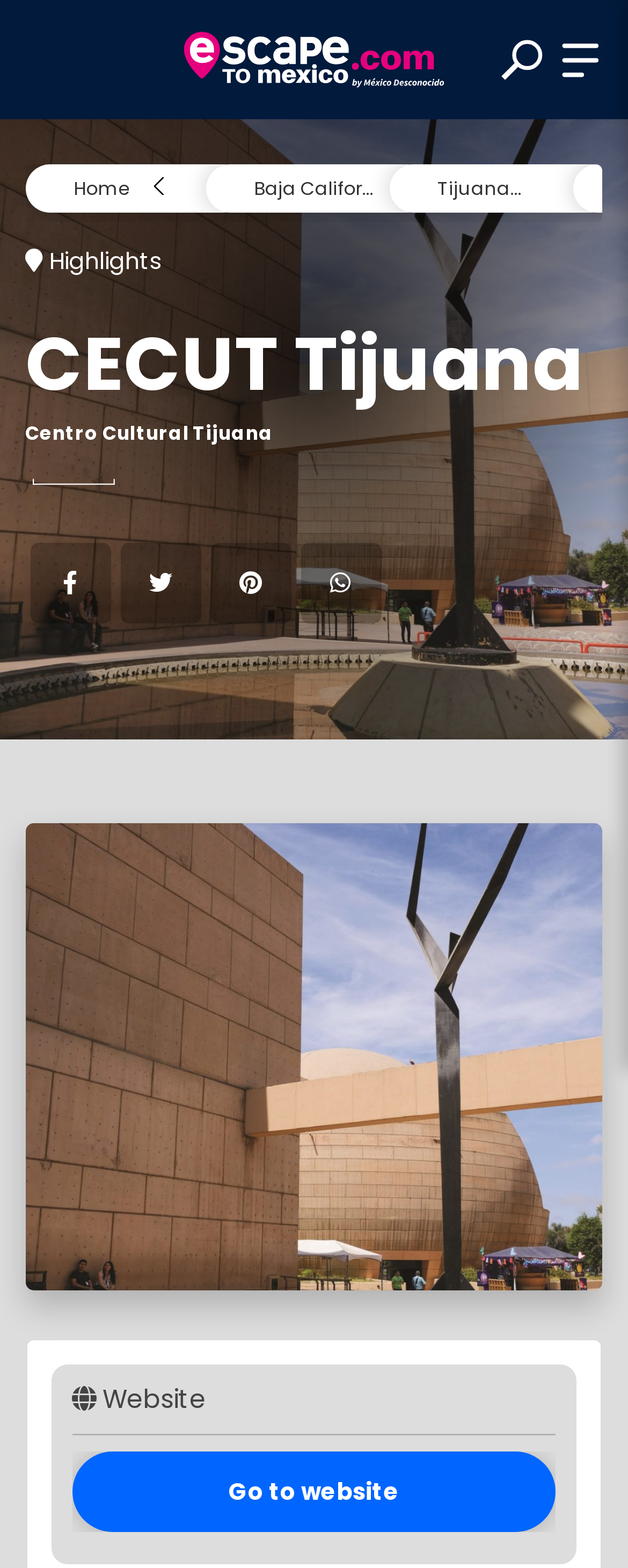Given the element description: "parent_node: Regístrate", predict the bounding box coordinates of this UI element. The coordinates must be four float numbers between 0 and 1, given as [left, top, right, bottom].

[0.847, 0.243, 0.95, 0.284]